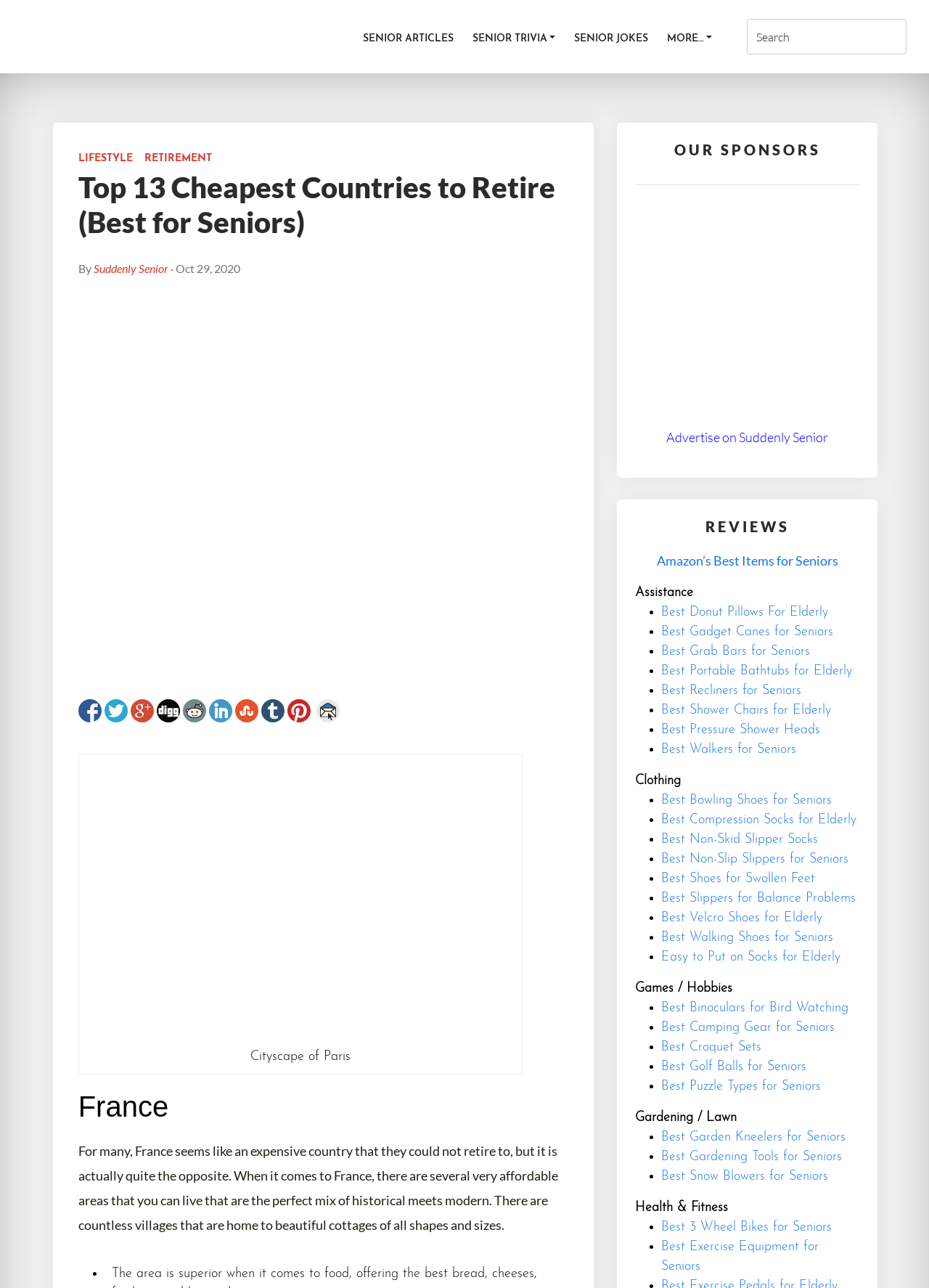Can you give a detailed response to the following question using the information from the image? What is the country being described in the first figure?

The first figure on the webpage is described by a caption 'Cityscape of Paris', which suggests that the country being described is France.